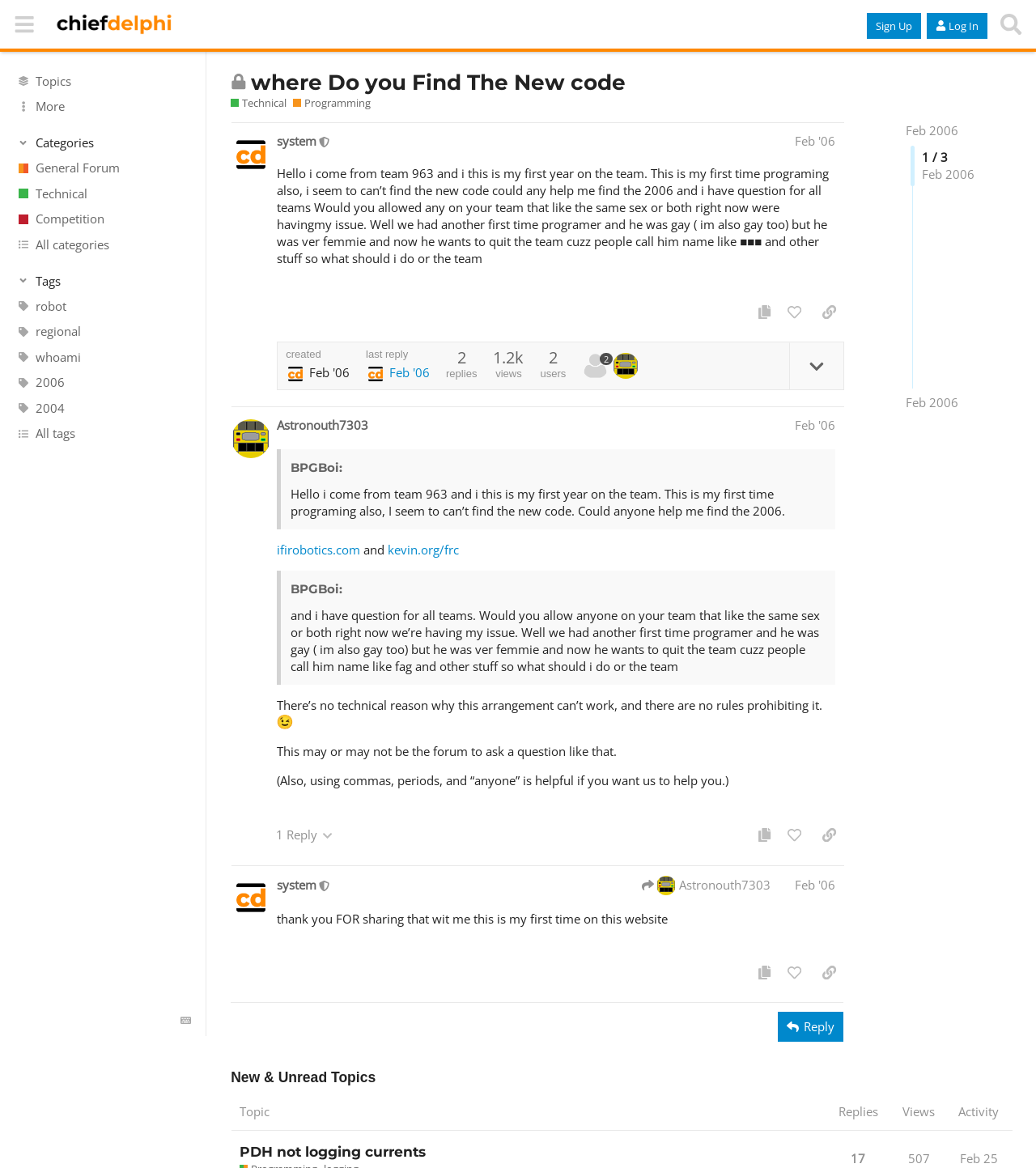Please identify the bounding box coordinates of the element that needs to be clicked to perform the following instruction: "Click the 'Sign Up' button".

[0.837, 0.011, 0.889, 0.033]